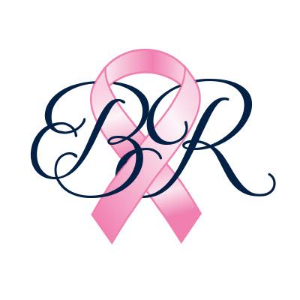Carefully observe the image and respond to the question with a detailed answer:
What is the font style of the letters 'EBR'?

The caption describes the font style of the letters 'EBR' as elegant and sophisticated, which suggests a refined and polished aesthetic. This font style is likely chosen to convey a sense of professionalism and expertise in the field of radiology.